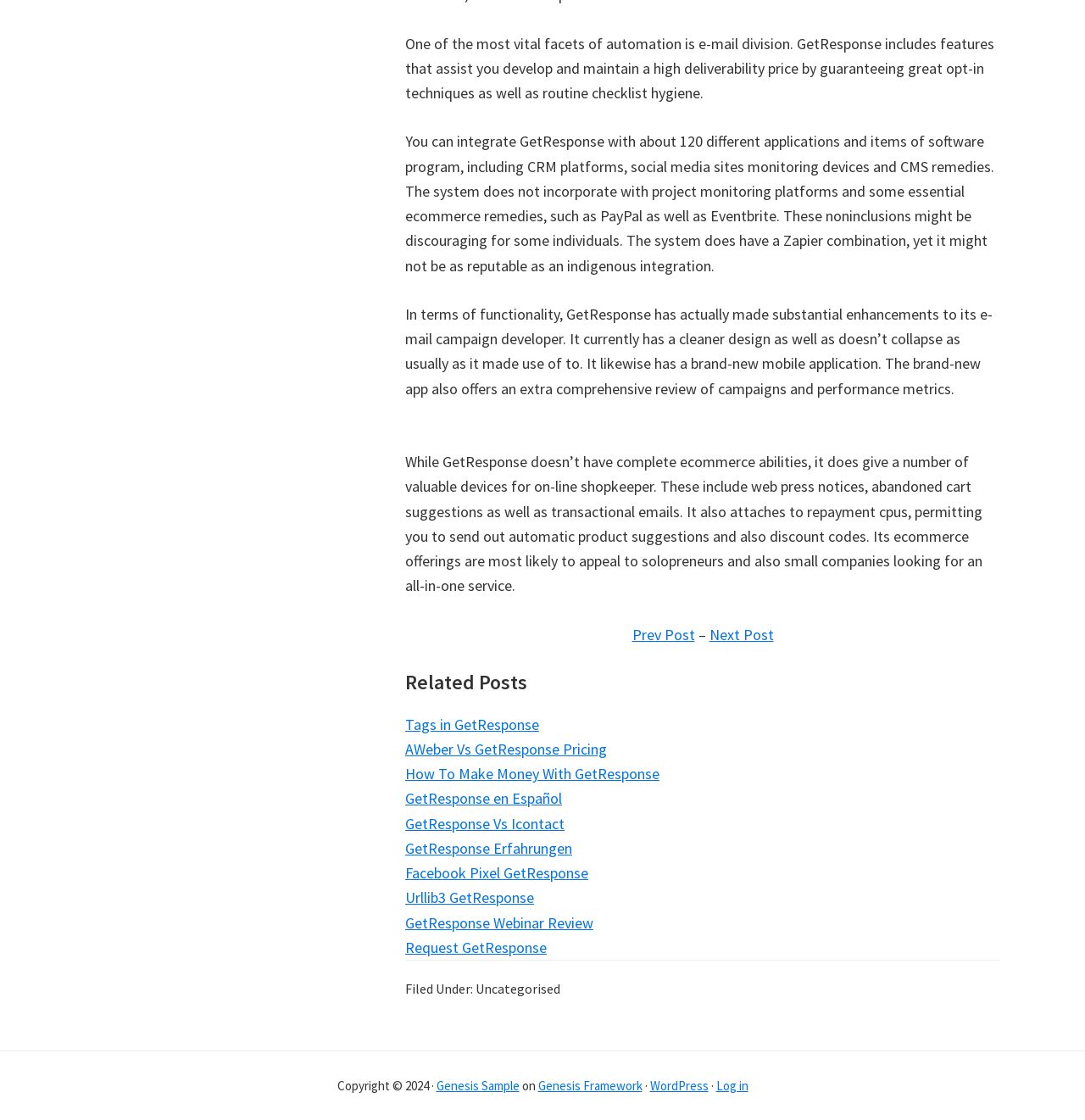Locate the bounding box coordinates of the area to click to fulfill this instruction: "Click on 'Log in'". The bounding box should be presented as four float numbers between 0 and 1, in the order [left, top, right, bottom].

[0.66, 0.962, 0.689, 0.977]